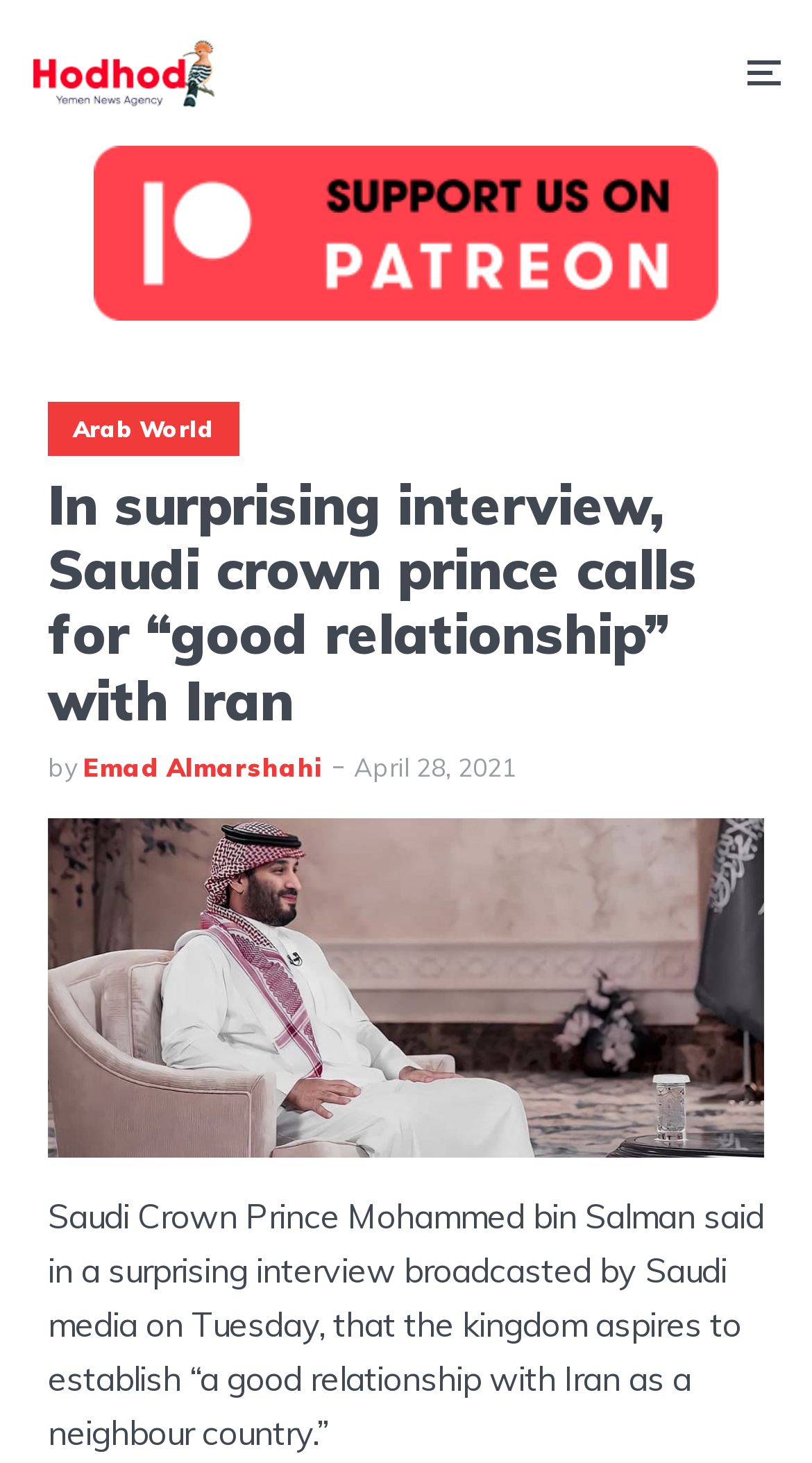Analyze the image and answer the question with as much detail as possible: 
What is the kingdom's aspiration according to the article?

According to the article, Saudi Crown Prince Mohammed bin Salman said in a surprising interview that the kingdom aspires to establish a good relationship with Iran as a neighbour country.